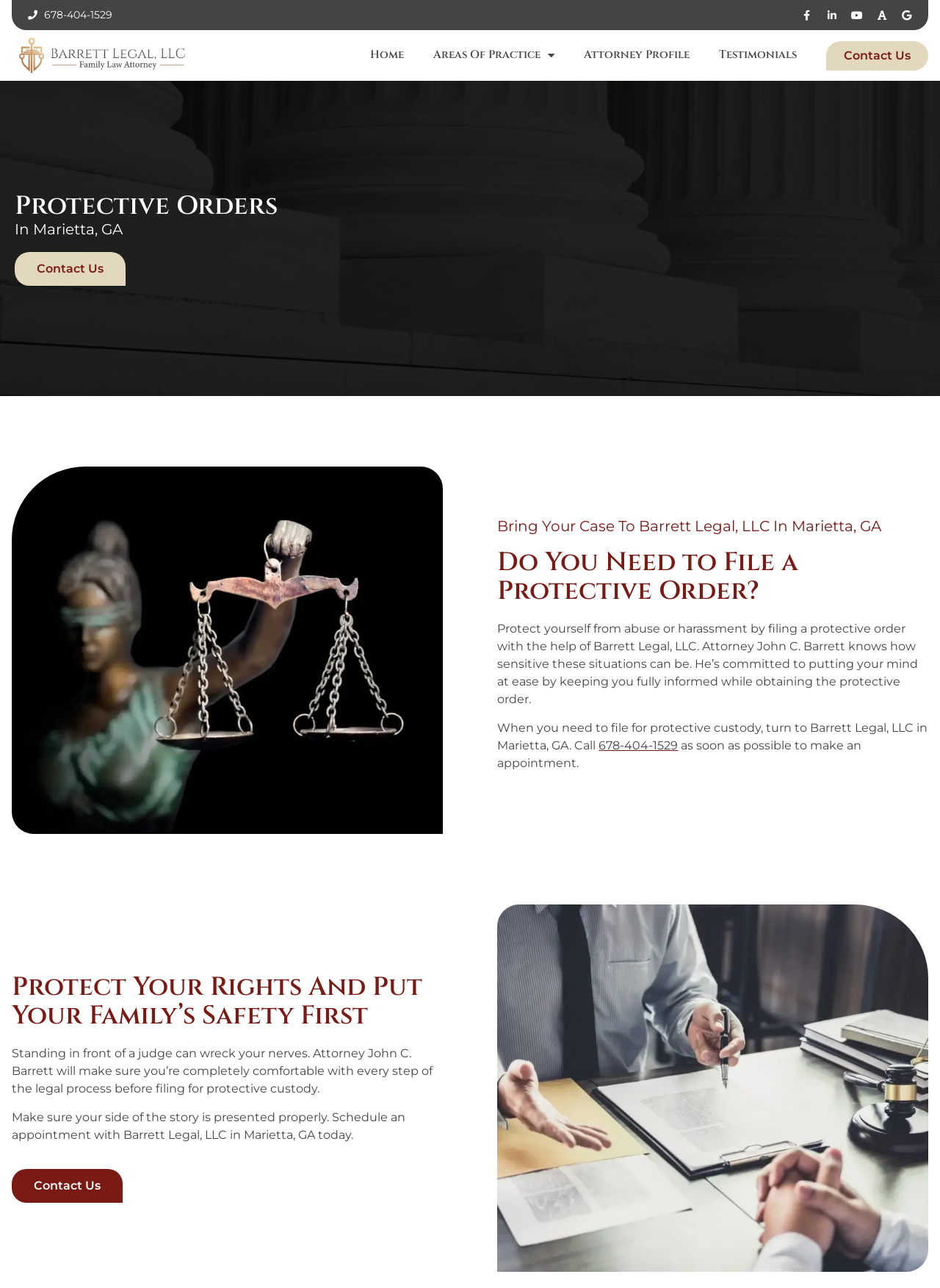Bounding box coordinates should be provided in the format (top-left x, top-left y, bottom-right x, bottom-right y) with all values between 0 and 1. Identify the bounding box for this UI element: Contact Us

[0.879, 0.032, 0.987, 0.055]